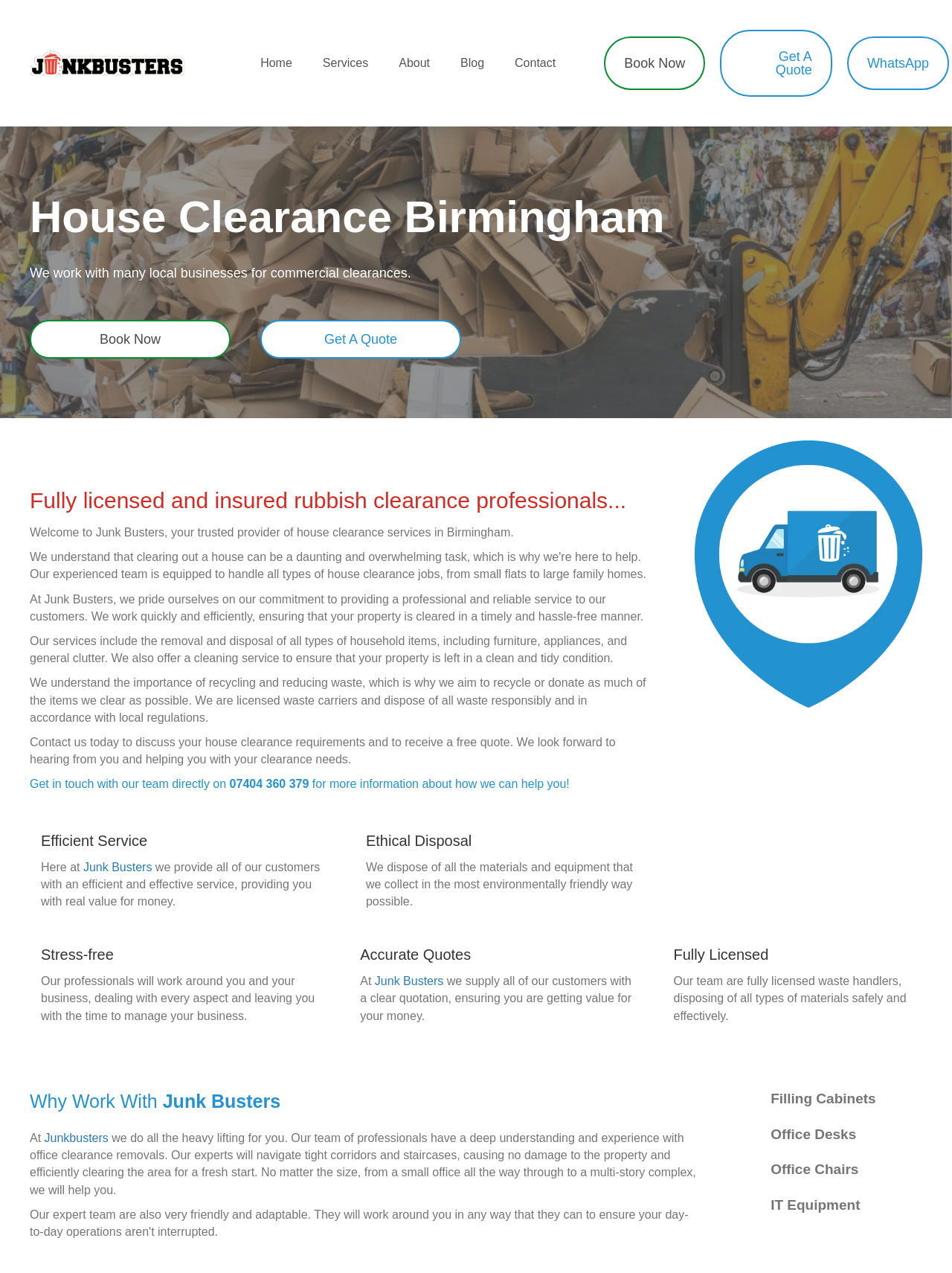Please indicate the bounding box coordinates for the clickable area to complete the following task: "Download full report". The coordinates should be specified as four float numbers between 0 and 1, i.e., [left, top, right, bottom].

None